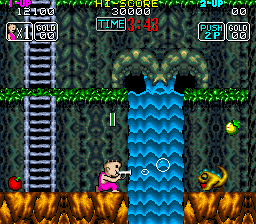Based on the image, please respond to the question with as much detail as possible:
How many lives does the player have?

The life indicators on the screen show '1-UP' and '2-UP' symbols, indicating that the player has two lives remaining.